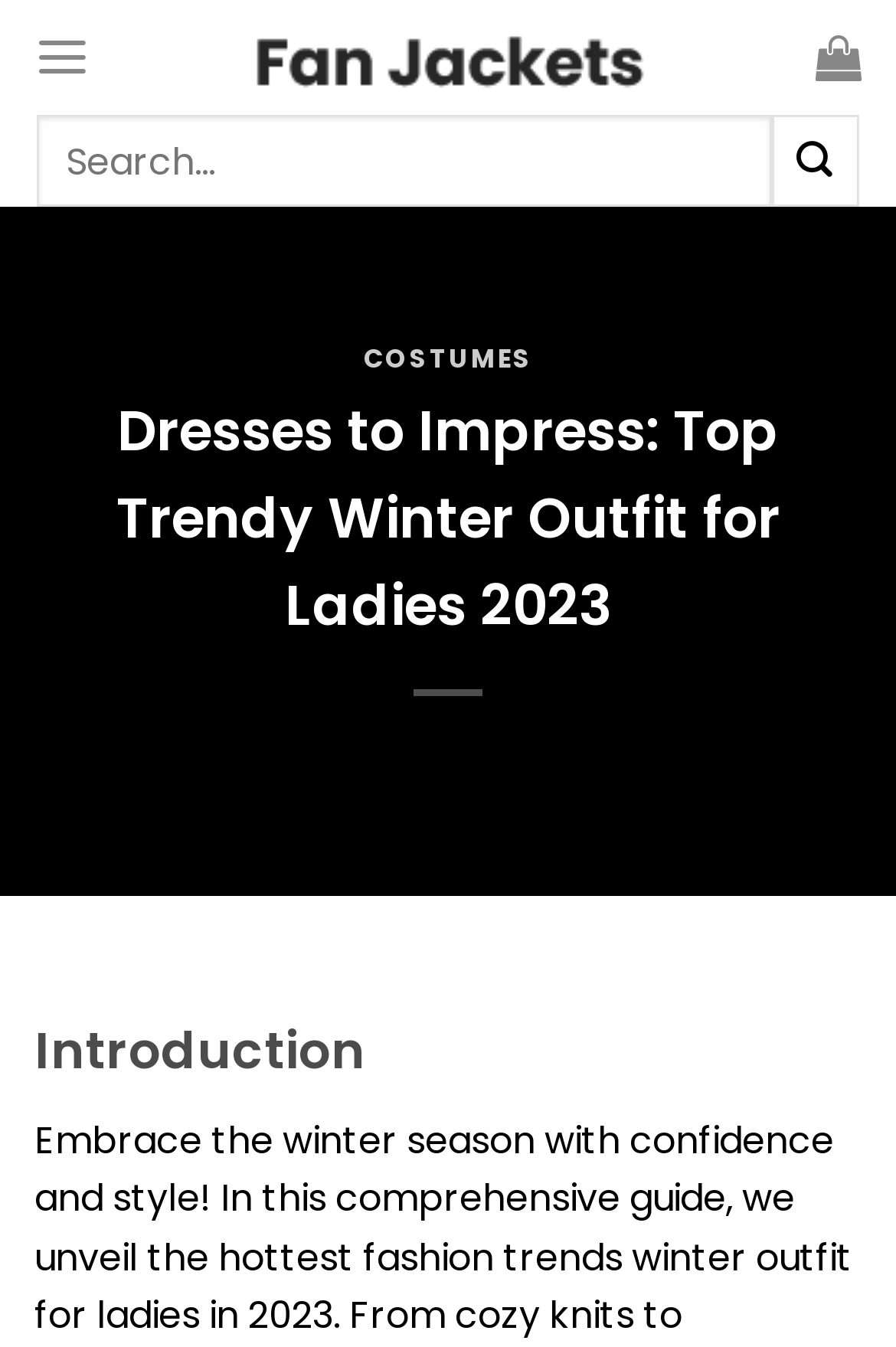Create a full and detailed caption for the entire webpage.

The webpage is about Winter Outfit trends for ladies in 2023. At the top, there is a navigation section with a "Menu" link on the left and a search bar on the right. The search bar has a placeholder text "Search for:" and a "Submit" button. 

Below the navigation section, there are two main sections. On the left, there is a heading "COSTUMES" with a link to "COSTUMES" below it. On the right, there is a heading "Dresses to Impress: Top Trendy Winter Outfit for Ladies 2023" which is the main title of the webpage. 

Under the main title, there is a subheading "Introduction". There are also two links, "Fan Jackets" with an accompanying image, positioned near the top of the webpage. Additionally, there is a small icon link on the top right corner of the webpage.